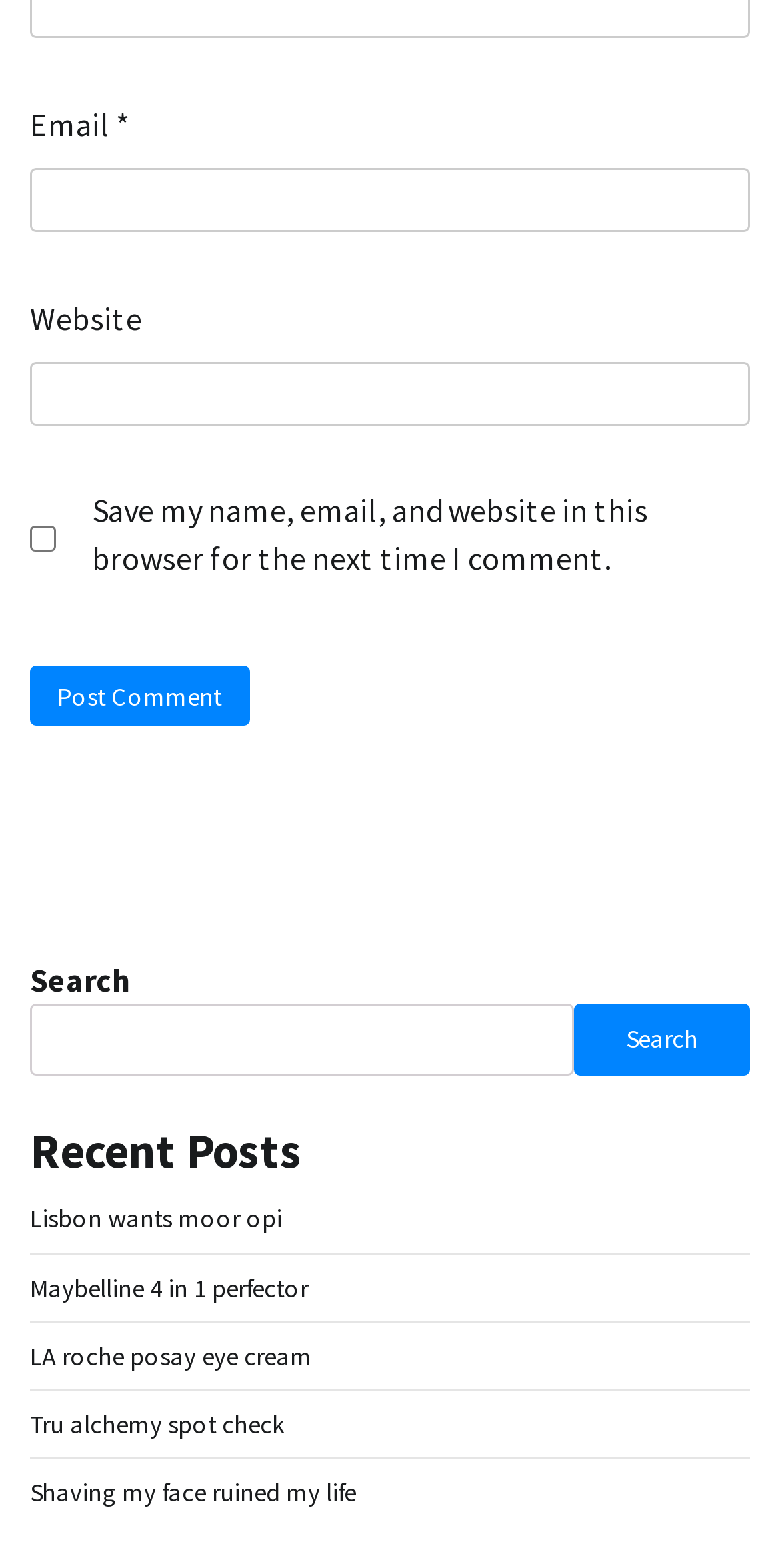Analyze the image and answer the question with as much detail as possible: 
What is the function of the button at the bottom?

The button at the bottom is used to post a comment, as indicated by its label 'Post Comment'.